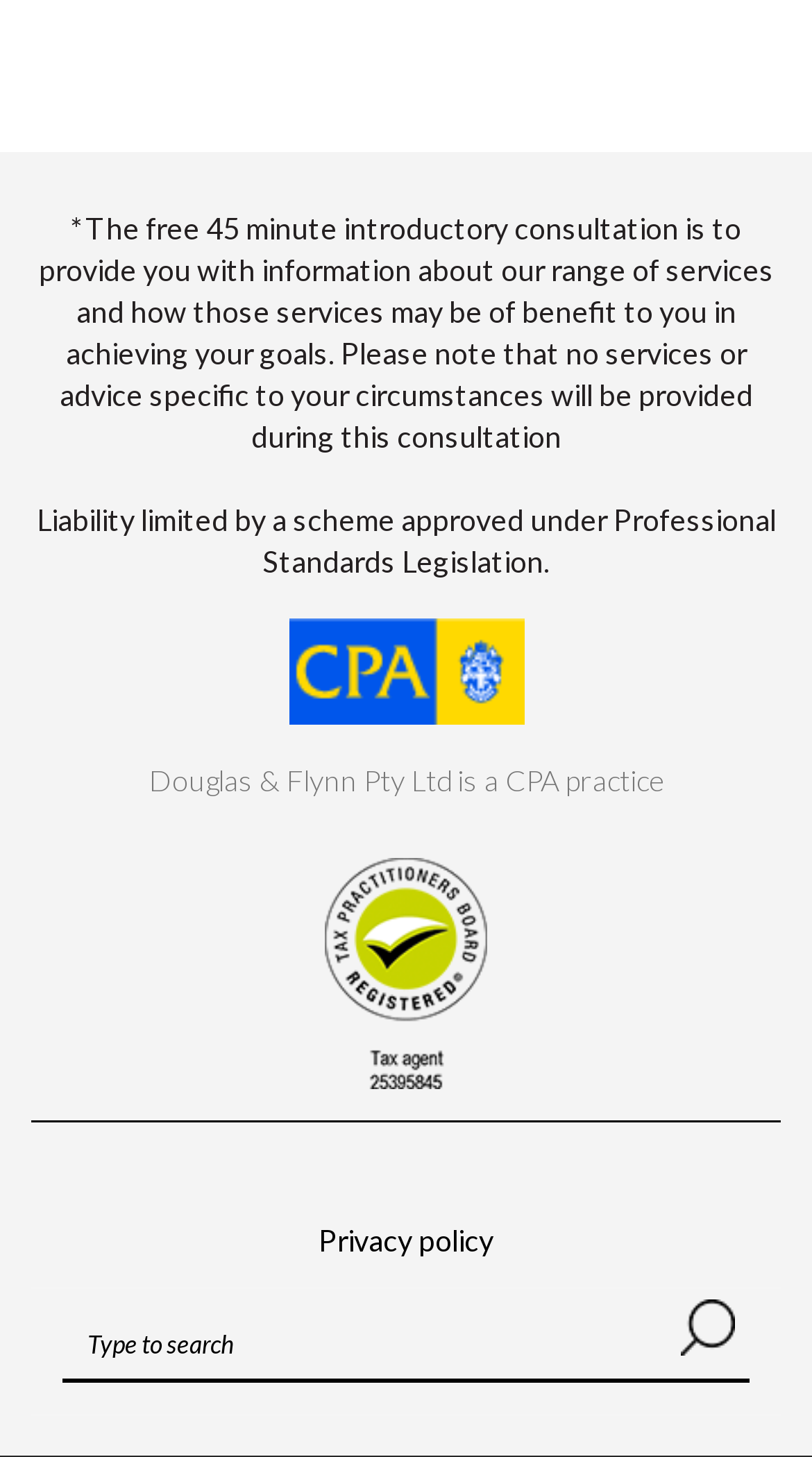Respond to the question below with a single word or phrase: What is the default text in the search box?

Type to search